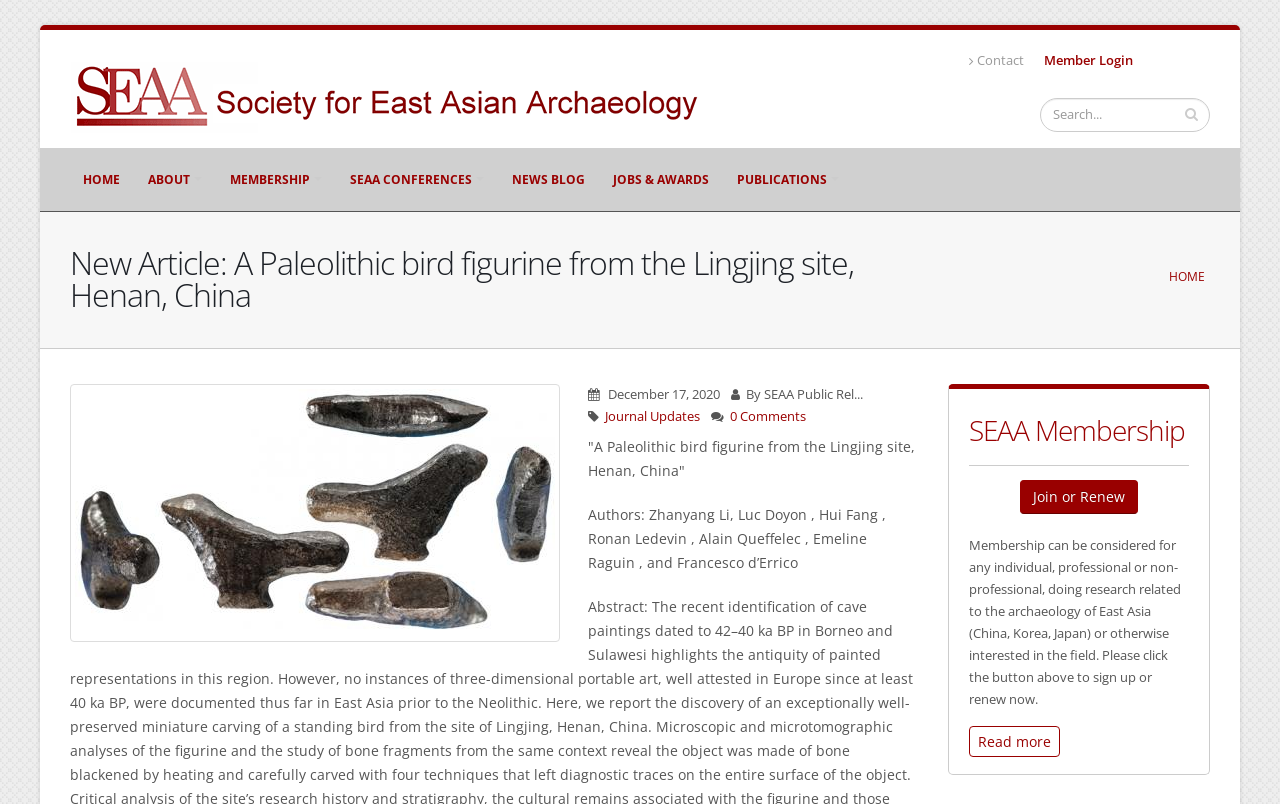Answer this question using a single word or a brief phrase:
What is the bounding box coordinate of the image of the bird sculpture?

[0.059, 0.484, 0.434, 0.792]